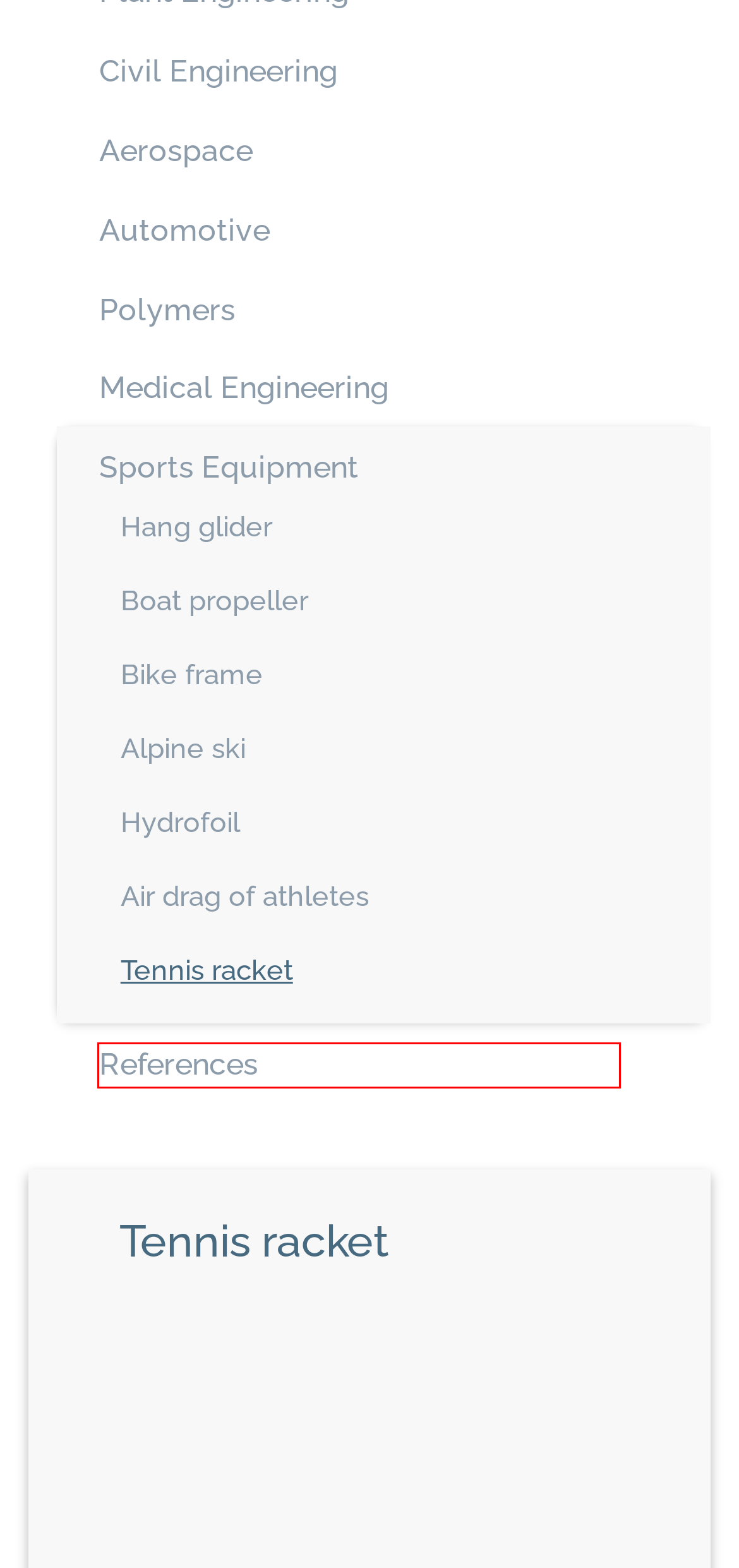Look at the screenshot of a webpage where a red rectangle bounding box is present. Choose the webpage description that best describes the new webpage after clicking the element inside the red bounding box. Here are the candidates:
A. Medical Engineering - CAE Simulation und Solutions
B. References - CAE Simulation und Solutions
C. Air drag of athletes - CAE Simulation und Solutions
D. Automotive - CAE Simulation und Solutions
E. Civil Engineering - CAE Simulation und Solutions
F. Bike frame - CAE Simulation und Solutions
G. Hang glider - CAE Simulation und Solutions
H. Aerospace - CAE Simulation und Solutions

B